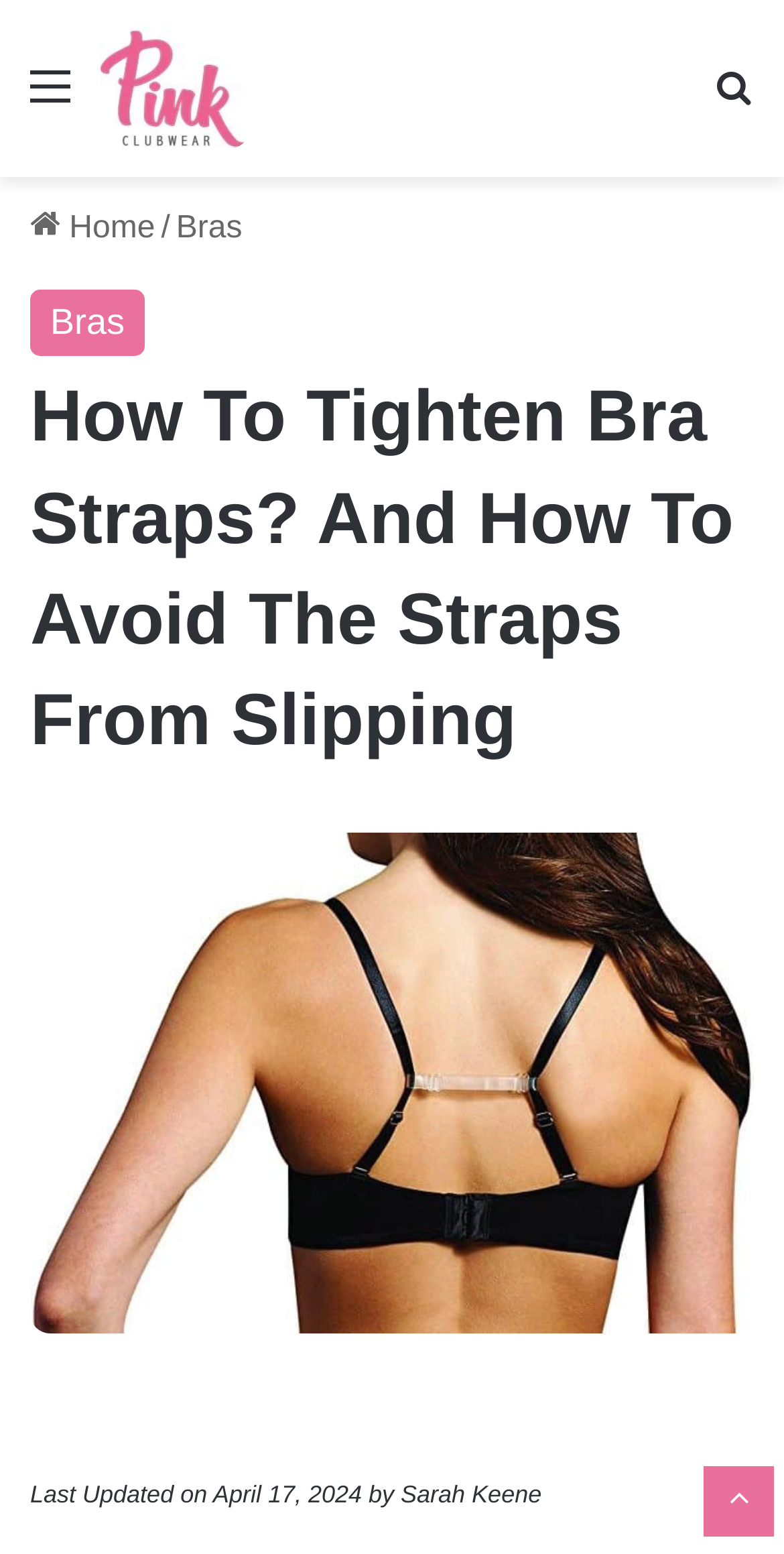Analyze the image and answer the question with as much detail as possible: 
What is the purpose of the button at the bottom right corner?

I looked at the button at the bottom right corner and saw that it has an icon and the text ' Back to top button', which suggests that its purpose is to take the user back to the top of the page.